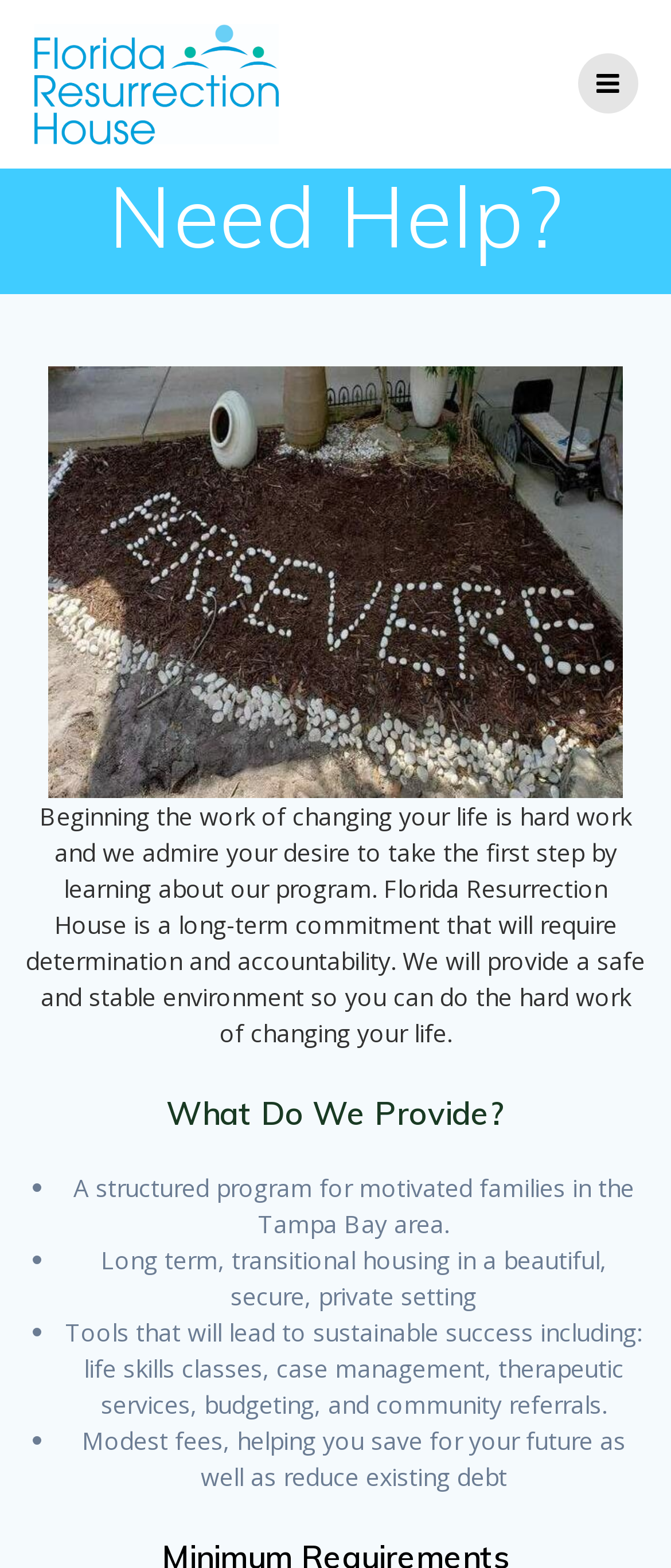What area is the program for? Using the information from the screenshot, answer with a single word or phrase.

Tampa Bay area